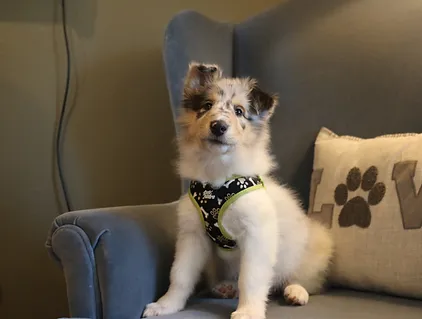Generate a comprehensive caption that describes the image.

The image features an adorable, fluffy puppy sitting upright on a cozy blue couch. This playful puppy, likely around eight weeks old, has a distinctive coat with a mix of white and light grey patches, making it incredibly charming. It is wearing a black harness decorated with vibrant green and white patterns, highlighting its playful personality. 

The puppy is positioned beside a pillow with the word "LOVE" in a paw print design, emphasizing a warm and inviting atmosphere. Soft lighting enhances the scene, creating a comforting vibe, suggesting this is a home environment filled with affection. This captivating moment showcases the joys of puppy companionship, evoking feelings of warmth and delight for any animal lover.